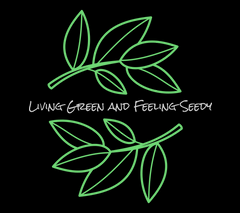What is the font style of the text?
Using the image as a reference, deliver a detailed and thorough answer to the question.

The caption describes the text 'Living Green and Feeling Seedy' as being in a playful handwritten font, which indicates that the font style of the text is handwritten.